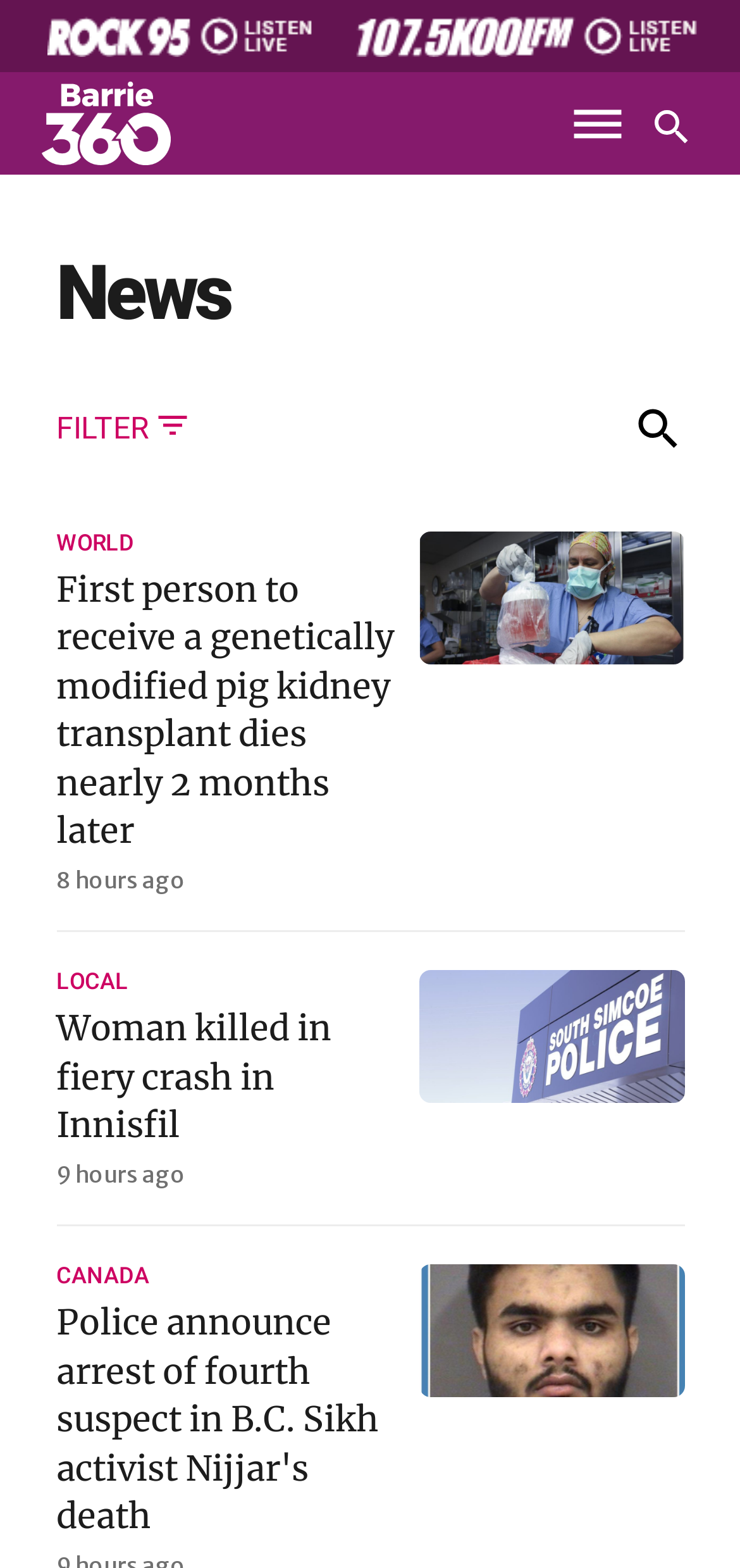Identify the bounding box of the HTML element described here: "aria-label="Open search"". Provide the coordinates as four float numbers between 0 and 1: [left, top, right, bottom].

[0.872, 0.064, 0.944, 0.098]